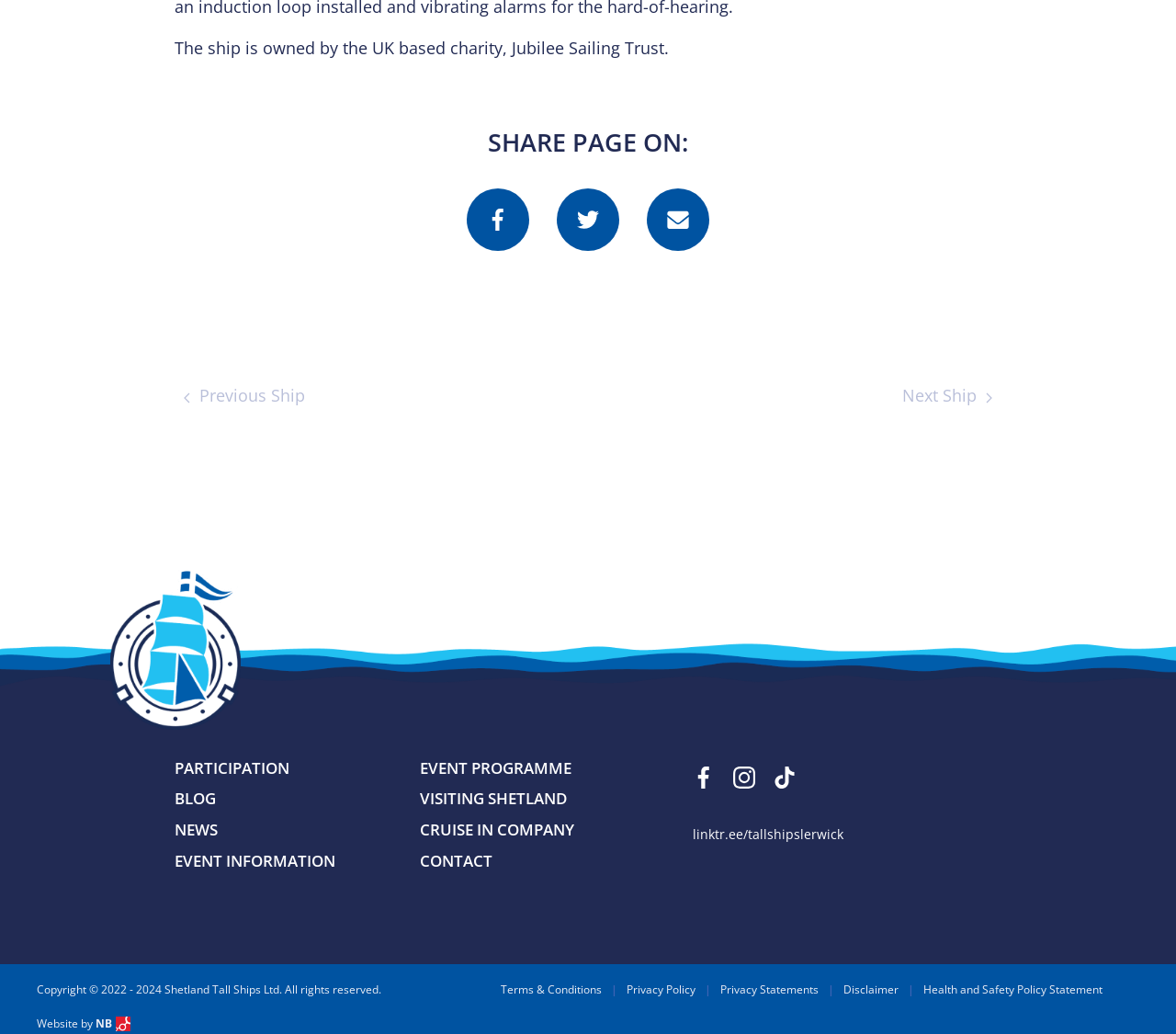How many social media platforms can you share this page on?
Observe the image and answer the question with a one-word or short phrase response.

3